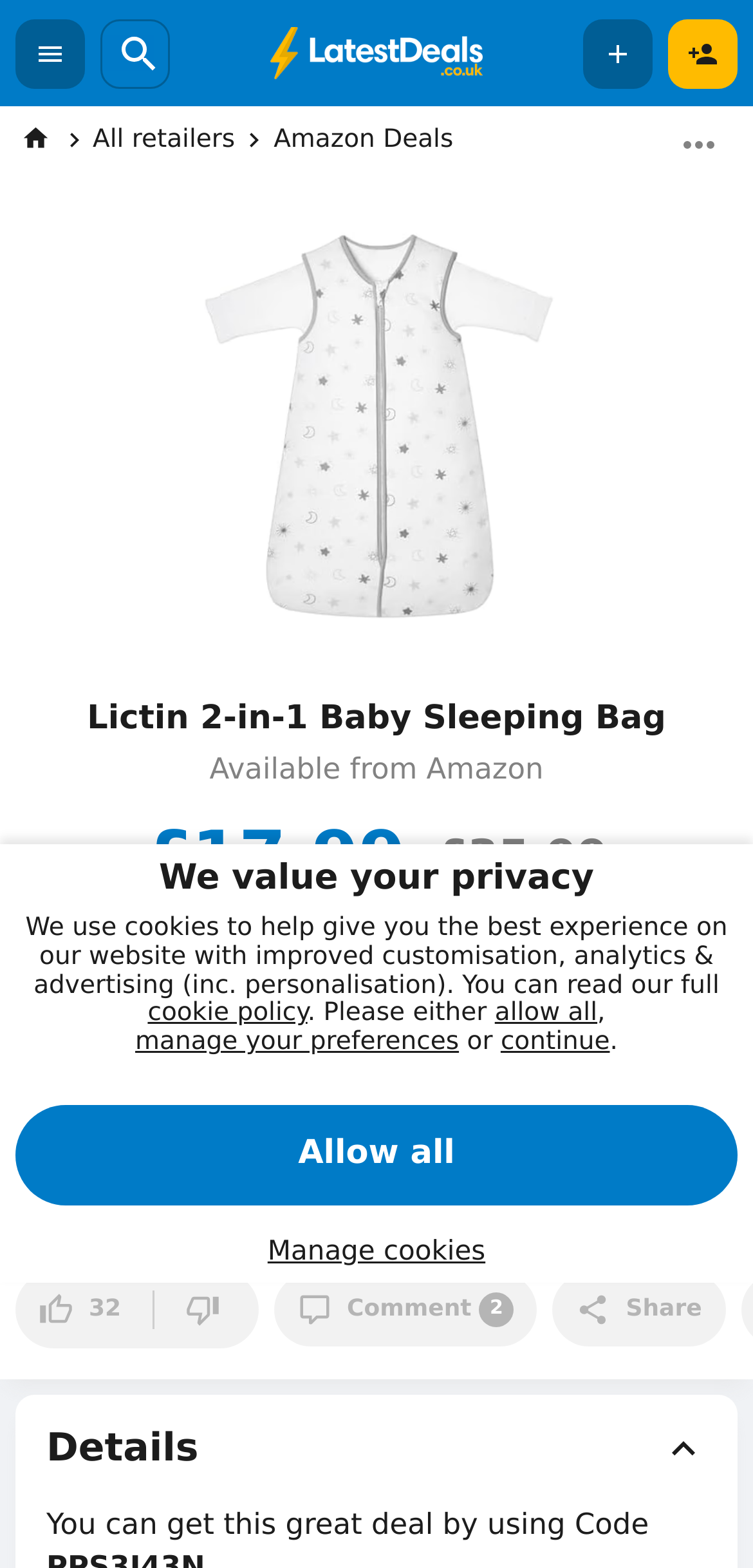Identify the bounding box for the UI element that is described as follows: "manage your preferences".

[0.18, 0.657, 0.609, 0.676]